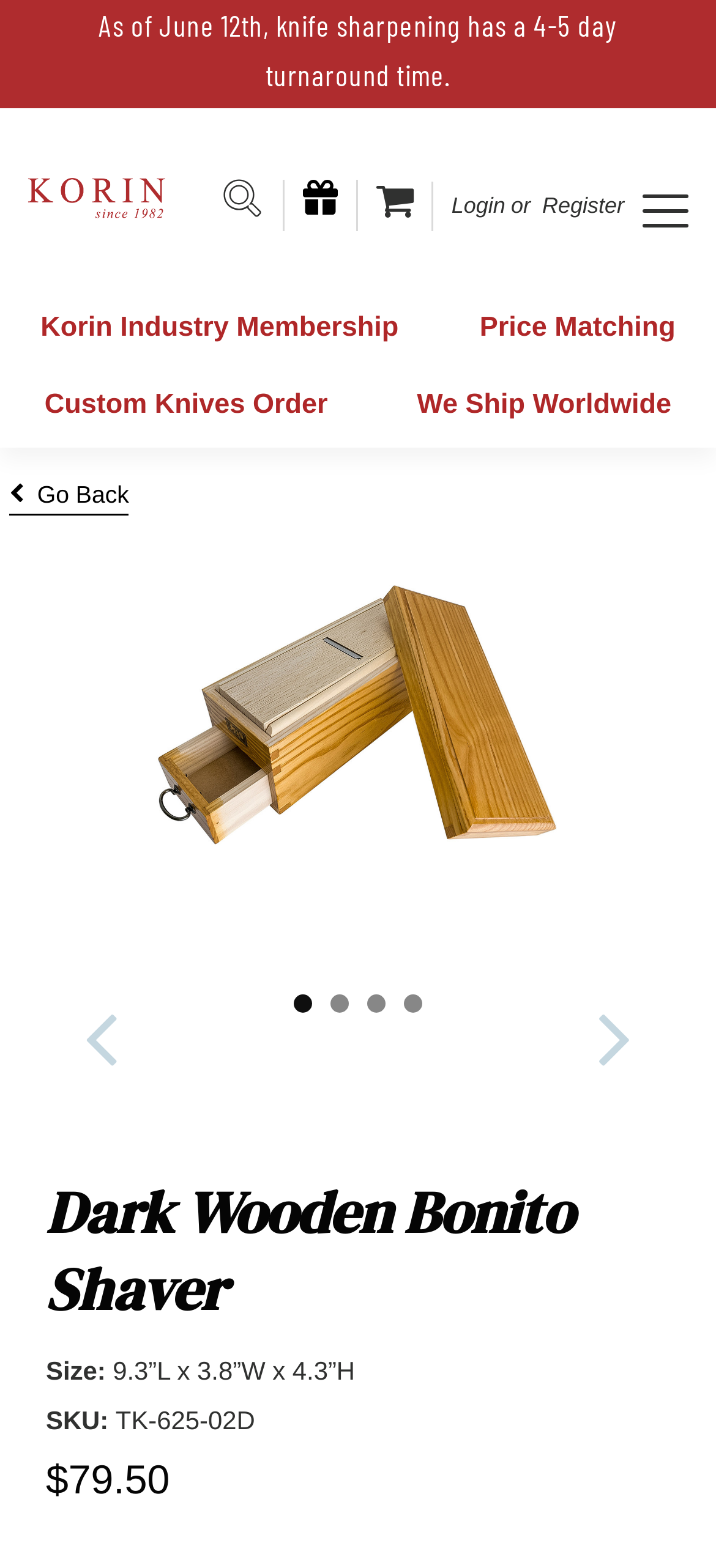Using the provided element description "Go Back", determine the bounding box coordinates of the UI element.

[0.013, 0.297, 0.18, 0.317]